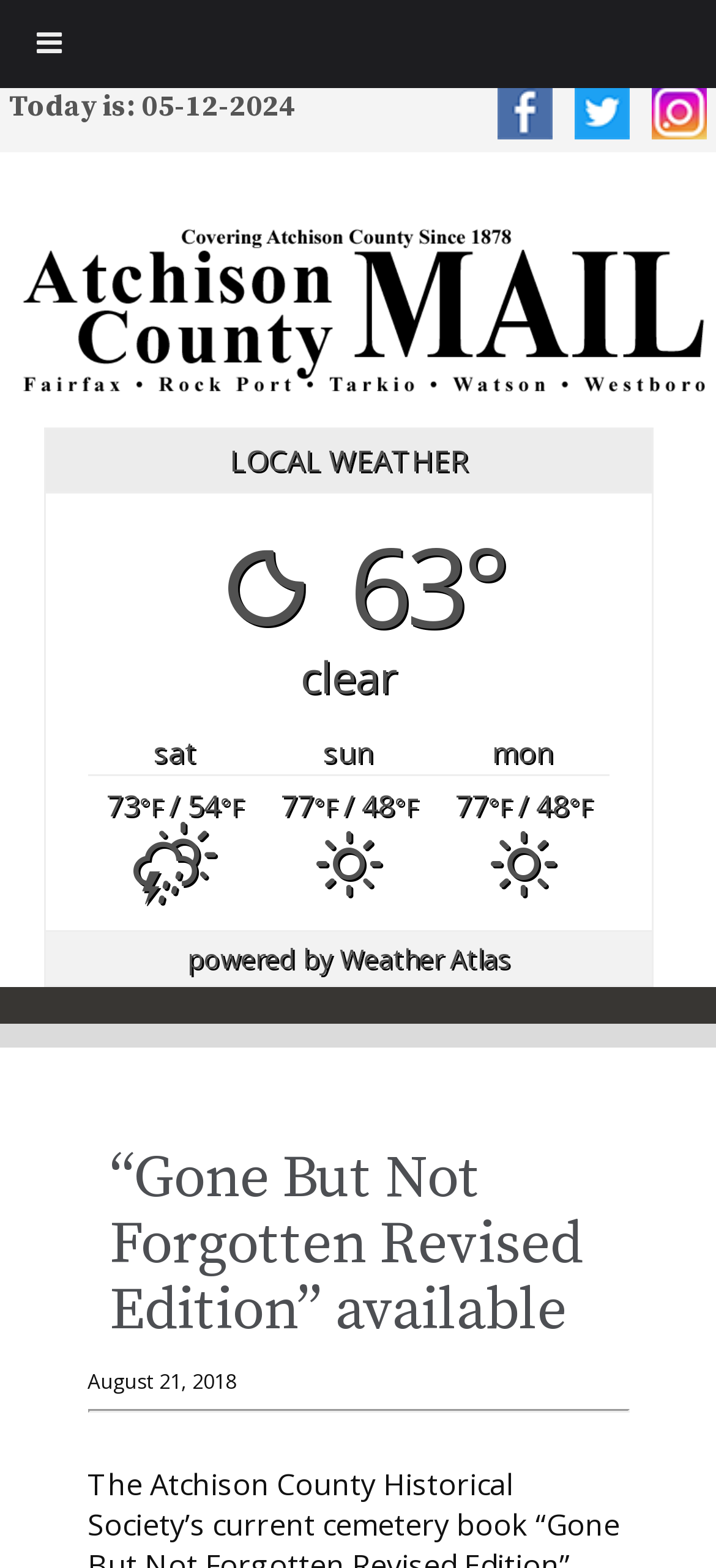What is the current date?
Give a detailed and exhaustive answer to the question.

The current date can be found at the top of the webpage, where it says 'Today is: 05-12-2024'.